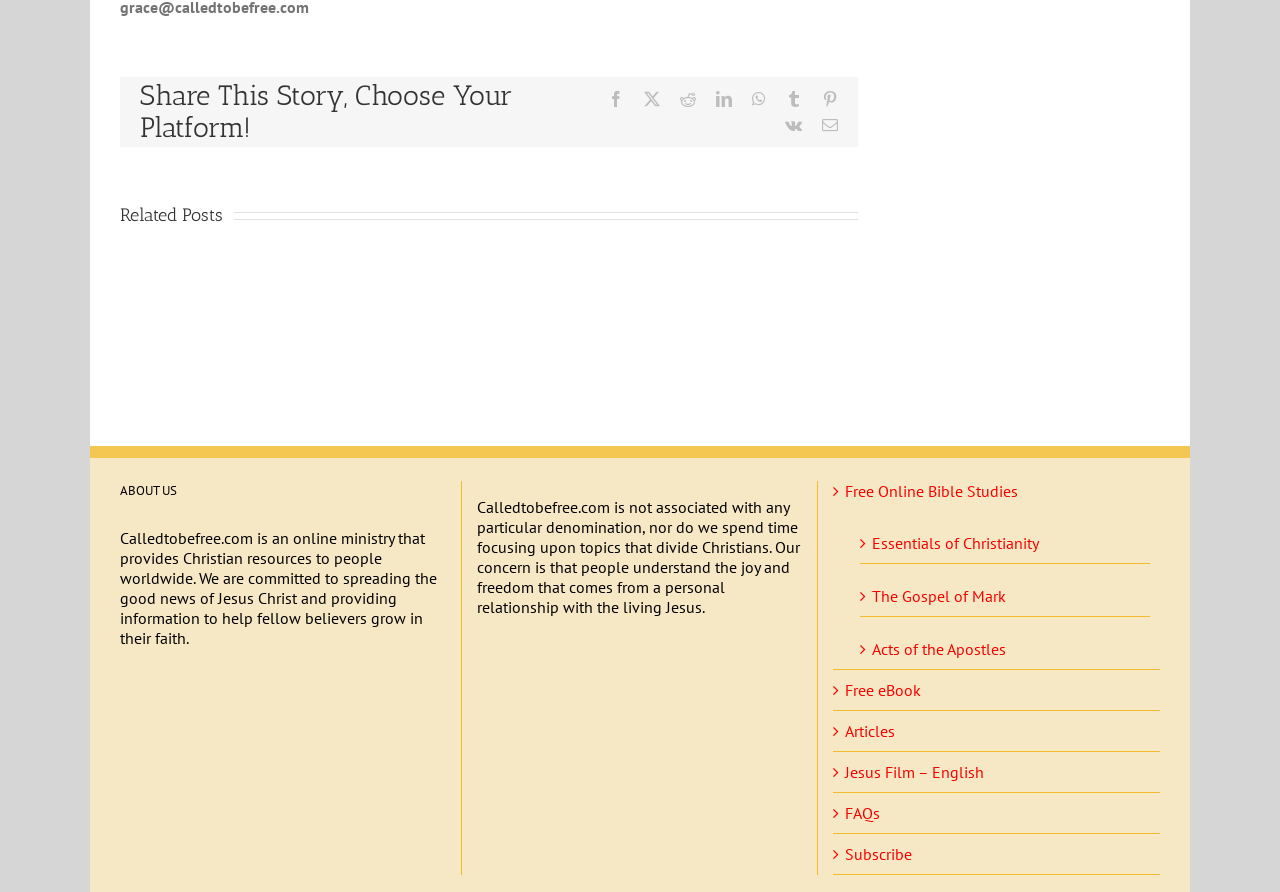From the webpage screenshot, predict the bounding box of the UI element that matches this description: "David".

None